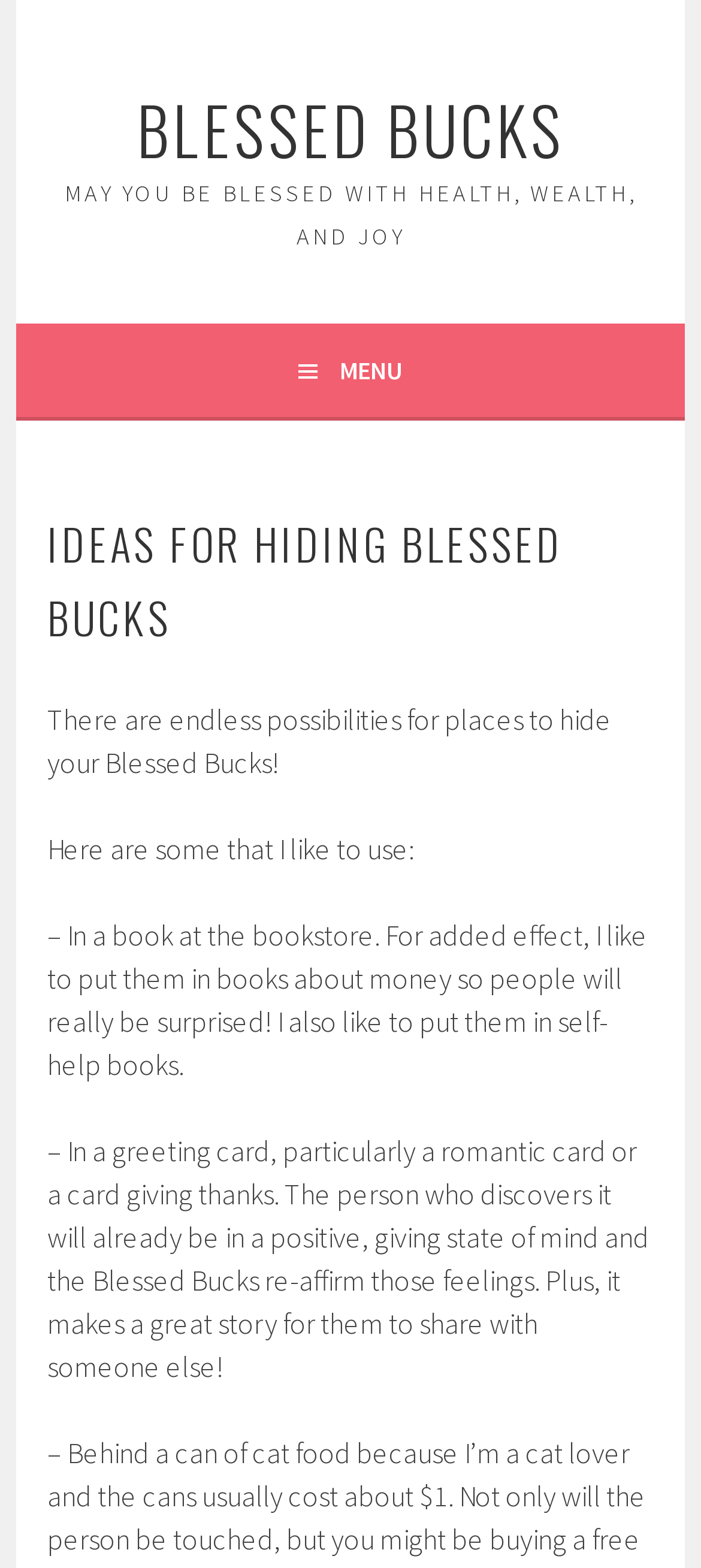Explain the webpage's design and content in an elaborate manner.

The webpage is about "Blessed Bucks" and features a heading "BLESSED BUCKS" at the top left corner of the page. Below it, there is a larger heading "MAY YOU BE BLESSED WITH HEALTH, WEALTH, AND JOY" that spans almost the entire width of the page. 

On the top right side, there is a button with a menu icon. When expanded, it reveals a header section with a heading "IDEAS FOR HIDING BLESSED BUCKS". 

Below the menu button, there are four paragraphs of text. The first paragraph introduces the idea of hiding Blessed Bucks, stating that there are endless possibilities for places to do so. The following paragraphs provide specific ideas for hiding Blessed Bucks, including in a book at a bookstore, particularly in books about money or self-help, and in a greeting card, such as a romantic card or a card giving thanks.